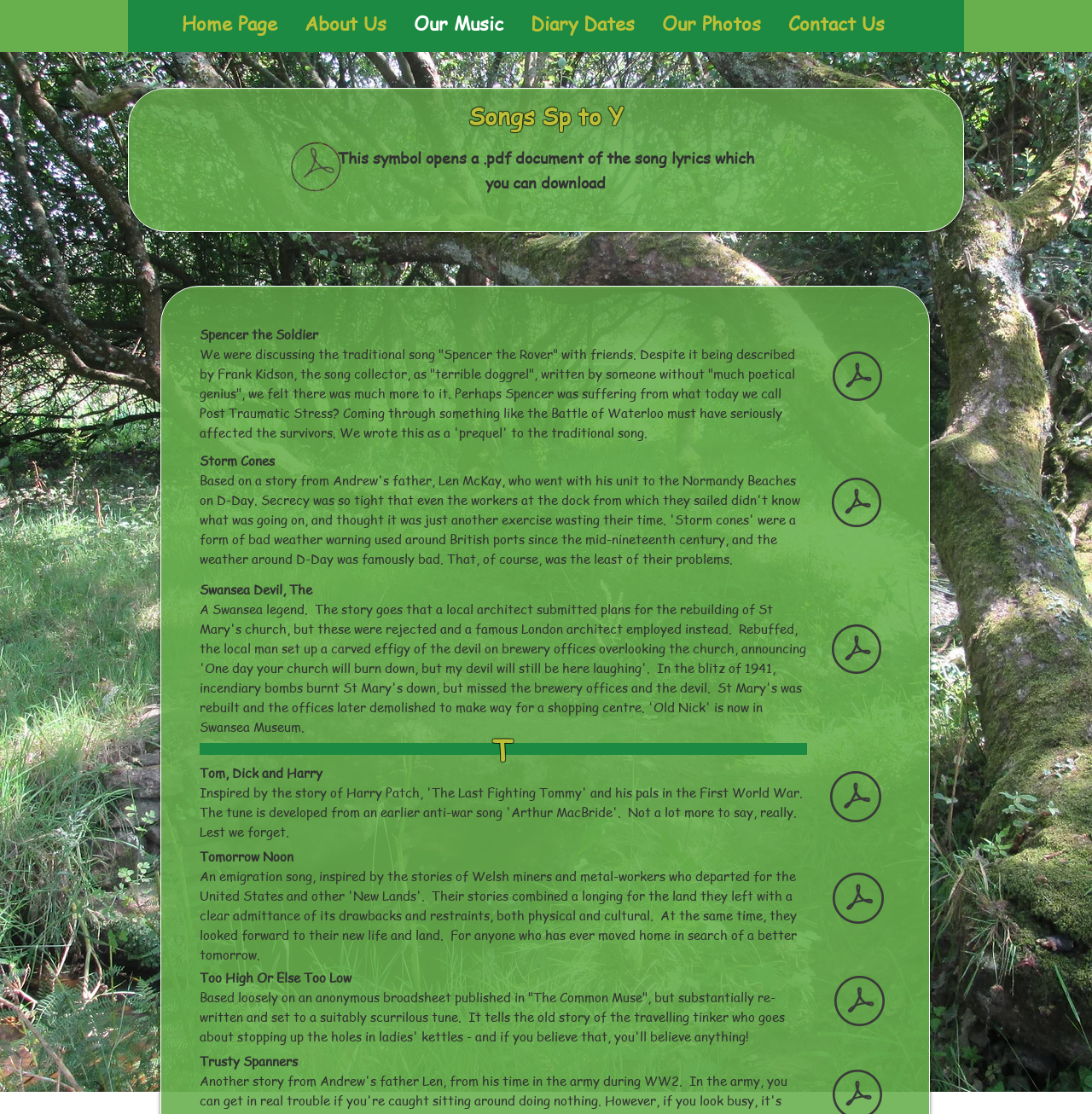Offer an extensive depiction of the webpage and its key elements.

The webpage is a music-related page, specifically a list of songs from "Sp" to "Y". At the top, there is a navigation menu with links to "Home Page", "About Us", "Our Music", "Diary Dates", "Our Photos", and "Contact Us". Below the navigation menu, there is a heading "Songs Sp to Y".

The main content of the page is a list of song titles, each accompanied by a link to download the song lyrics in PDF format. The song titles are arranged in alphabetical order, starting from "Spencer the Soldier" and ending at "Trusty Spanners". Each song title is followed by a brief description or lyrics excerpt.

The song titles and their corresponding links are positioned in a single column, taking up most of the page's vertical space. The descriptions and lyrics excerpts are placed to the right of the song titles, and some of them span multiple lines.

There are no images on the page, but there are several links to PDF documents containing song lyrics. The overall layout is simple and easy to navigate, with clear headings and concise text.